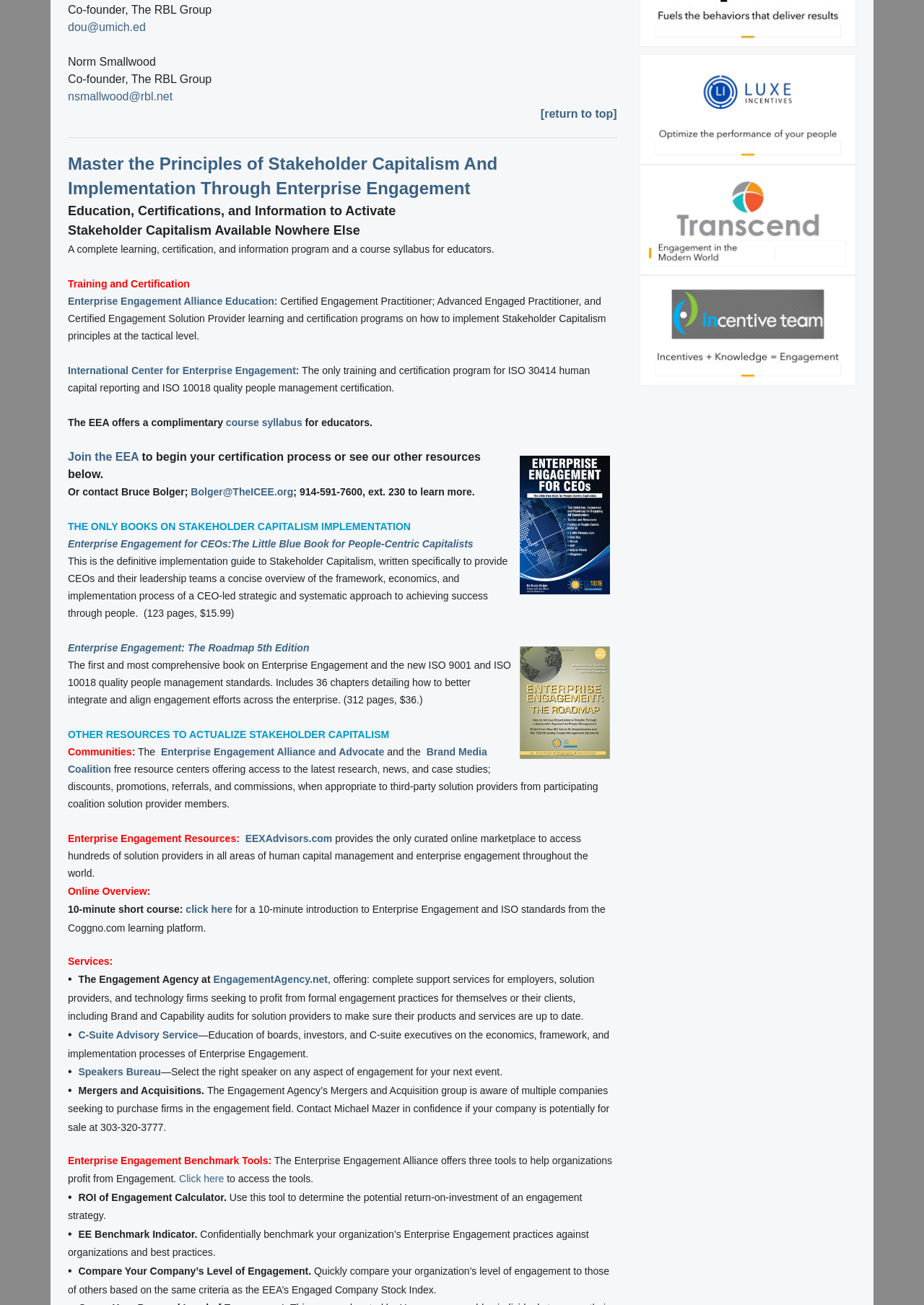Find the bounding box coordinates of the clickable region needed to perform the following instruction: "Click to access the Enterprise Engagement Benchmark Tools". The coordinates should be provided as four float numbers between 0 and 1, i.e., [left, top, right, bottom].

[0.194, 0.899, 0.242, 0.908]